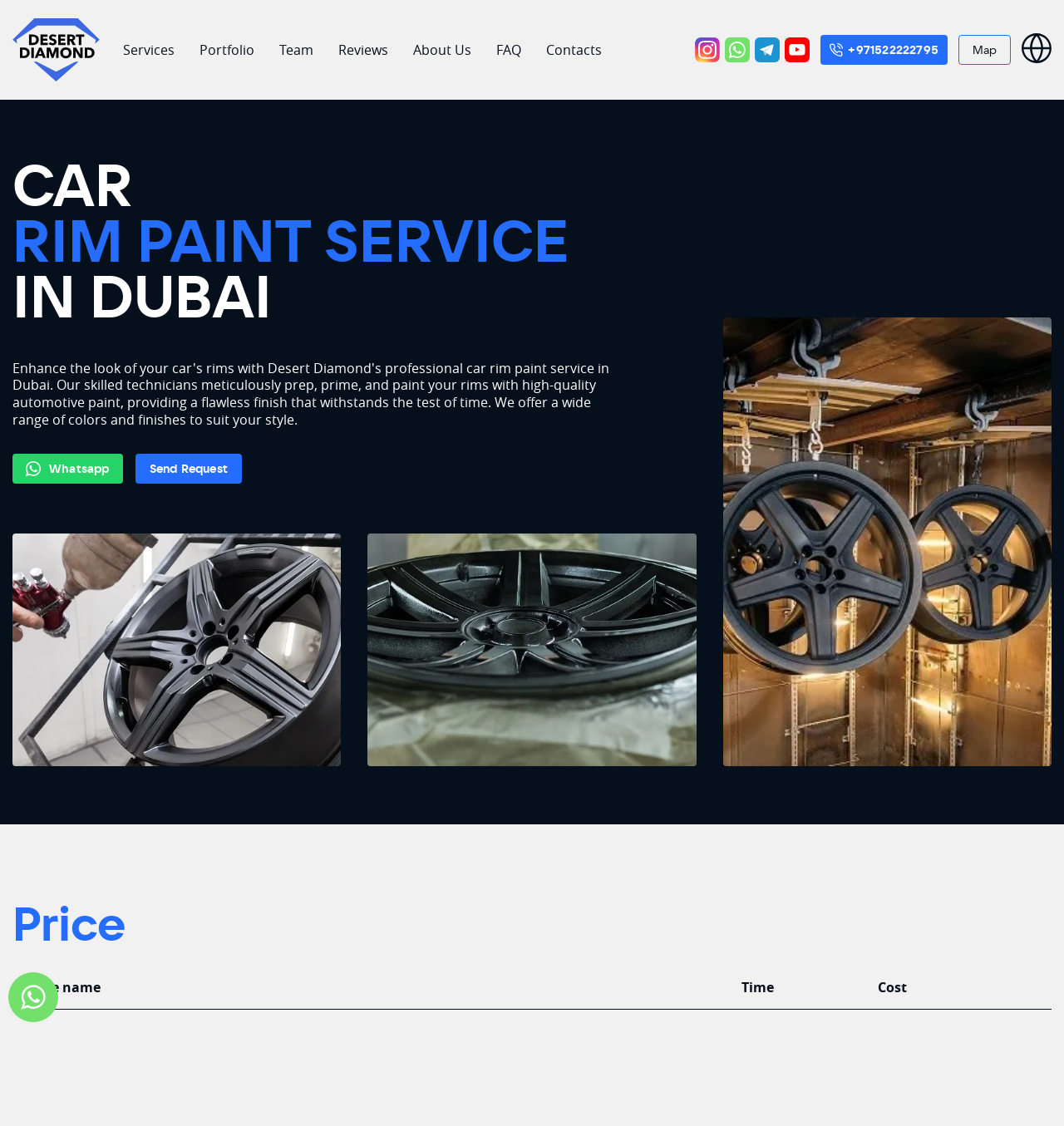Specify the bounding box coordinates of the region I need to click to perform the following instruction: "Contact us through whatsapp". The coordinates must be four float numbers in the range of 0 to 1, i.e., [left, top, right, bottom].

[0.682, 0.033, 0.705, 0.055]